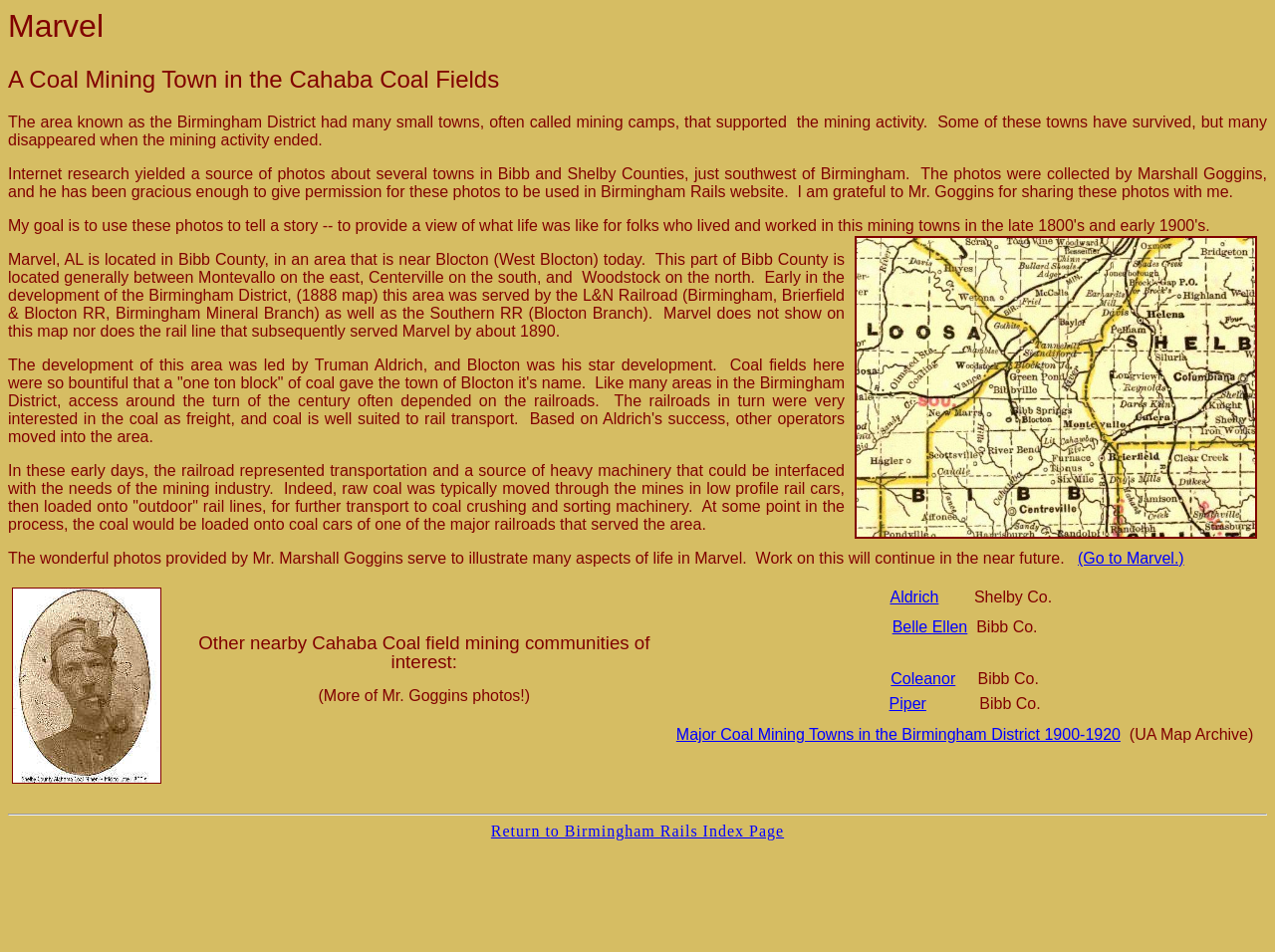Identify the bounding box coordinates of the area you need to click to perform the following instruction: "Click on the link to view more photos of Marvel".

[0.67, 0.248, 0.986, 0.566]